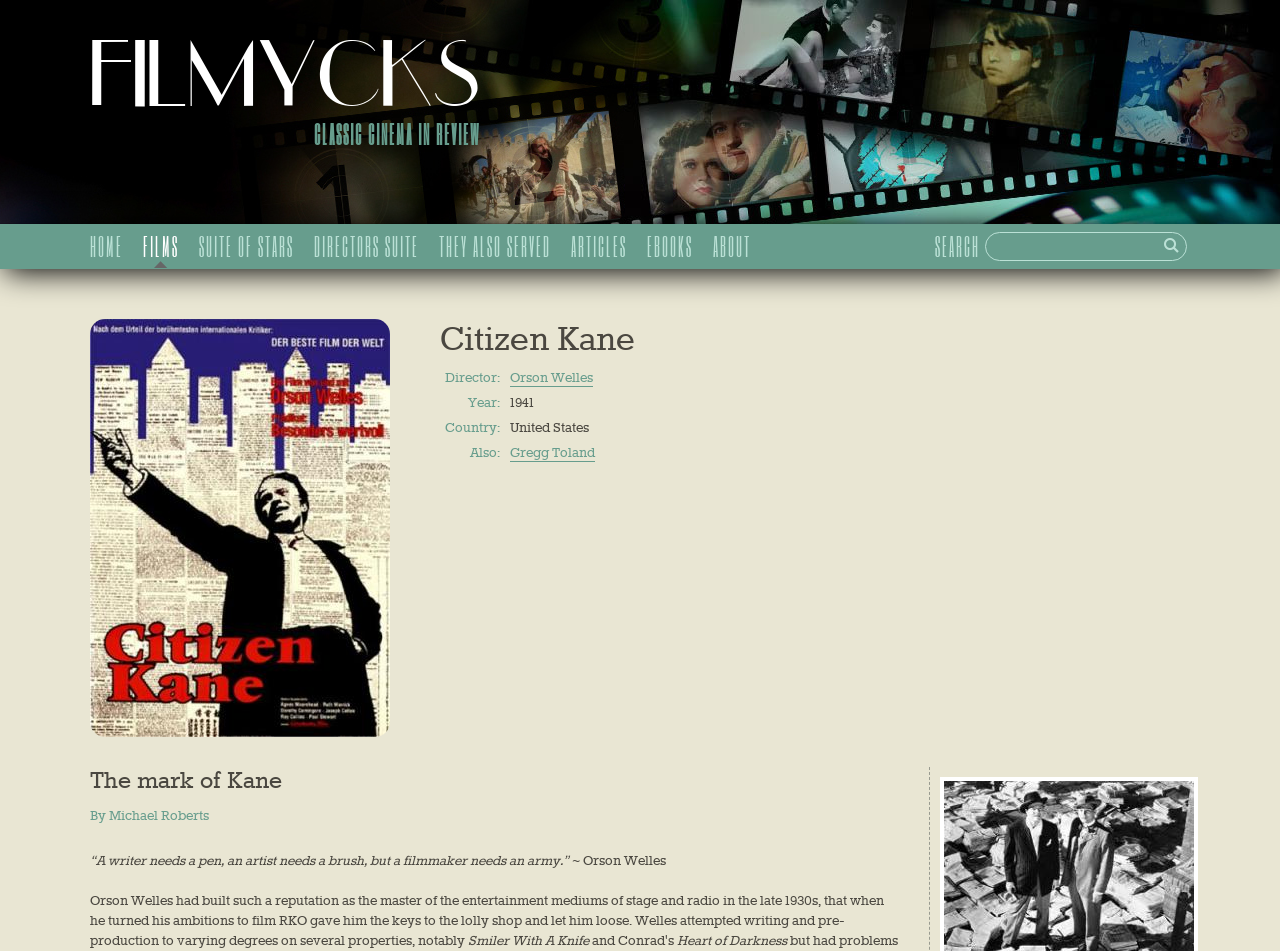What is the name of the film being reviewed?
Provide a fully detailed and comprehensive answer to the question.

The answer can be found by looking at the heading element 'Citizen Kane' which is a child of the image element 'Kane'.